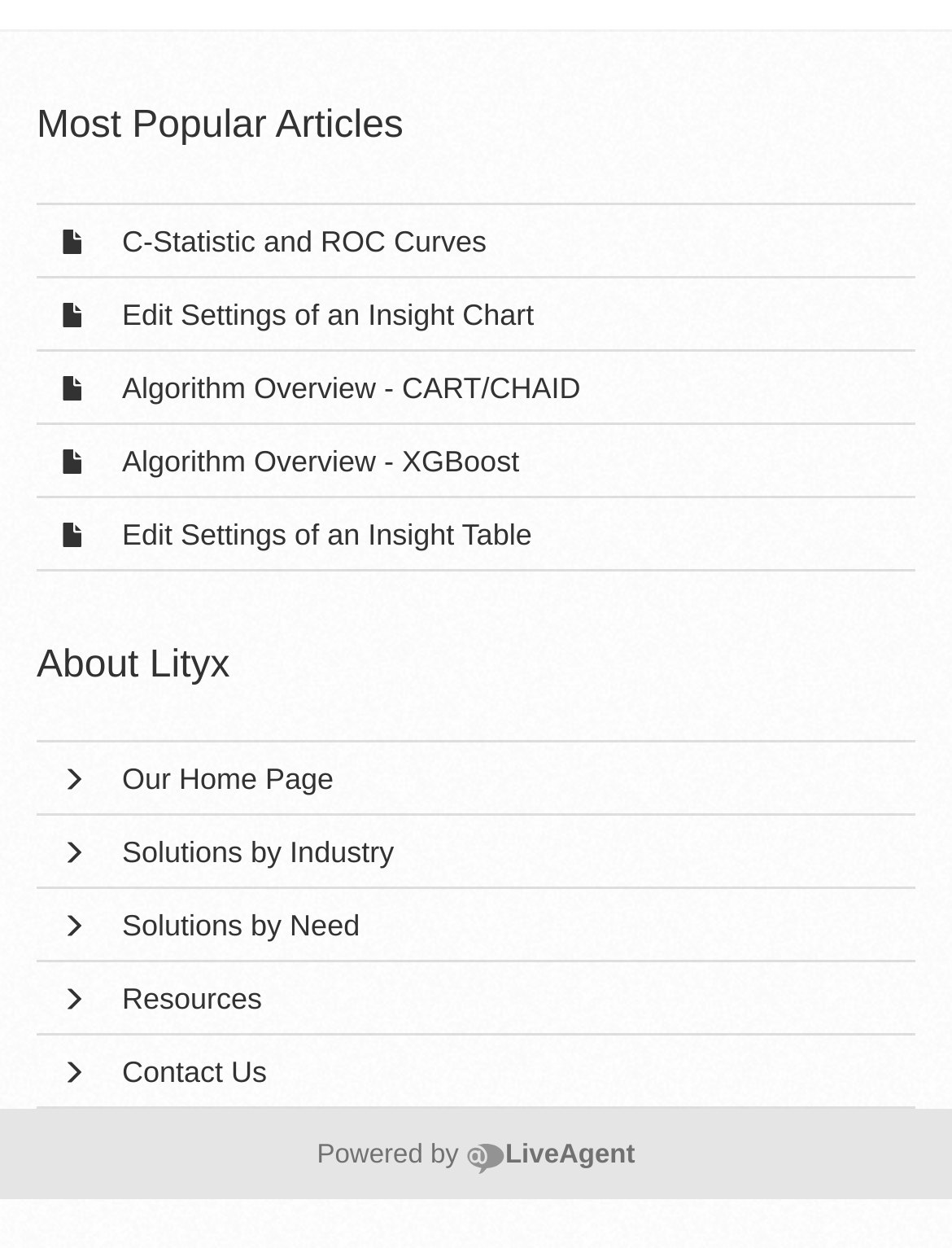Specify the bounding box coordinates of the region I need to click to perform the following instruction: "visit our home page". The coordinates must be four float numbers in the range of 0 to 1, i.e., [left, top, right, bottom].

[0.128, 0.611, 0.351, 0.639]